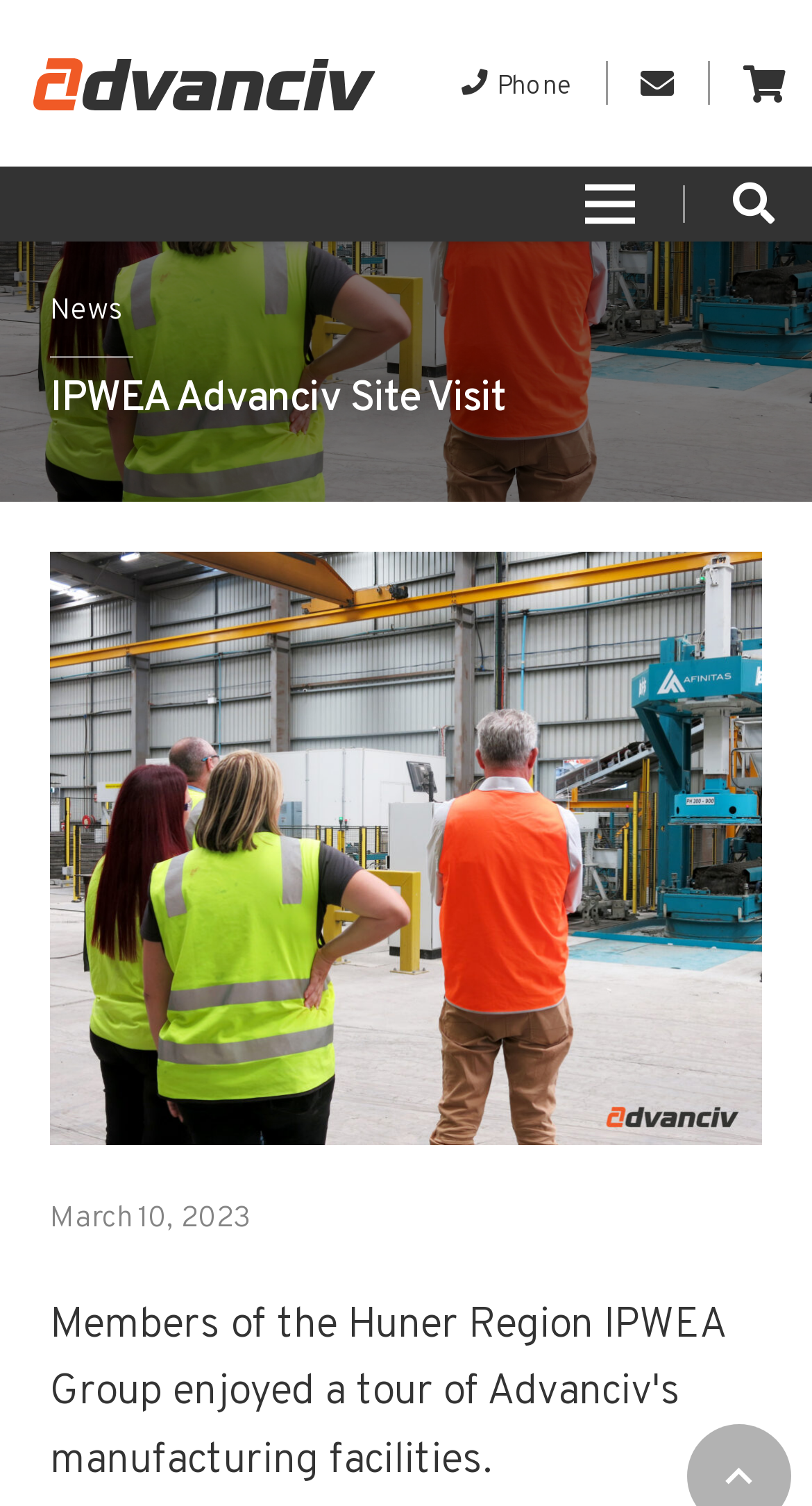Generate a comprehensive description of the webpage content.

The webpage appears to be an article or blog post about a site visit to Advanciv's Tomago facilities, specifically for the IPWEA Hunter region group. 

At the top left of the page, there is a link accompanied by an image. To the right of this, there are several icons, including a phone icon, another unidentified icon, a cart icon, a menu icon, and a search icon, all aligned horizontally. 

Below these icons, there is a prominent heading that reads "IPWEA Advanciv Site Visit". Underneath this heading, there is a link with the same text. 

Further down, there is a time stamp indicating that the event took place on March 10, 2023. 

The main content of the page is a paragraph that summarizes the event, stating that members of the Hunter Region IPWEA Group enjoyed a tour of Advanciv's manufacturing facilities.